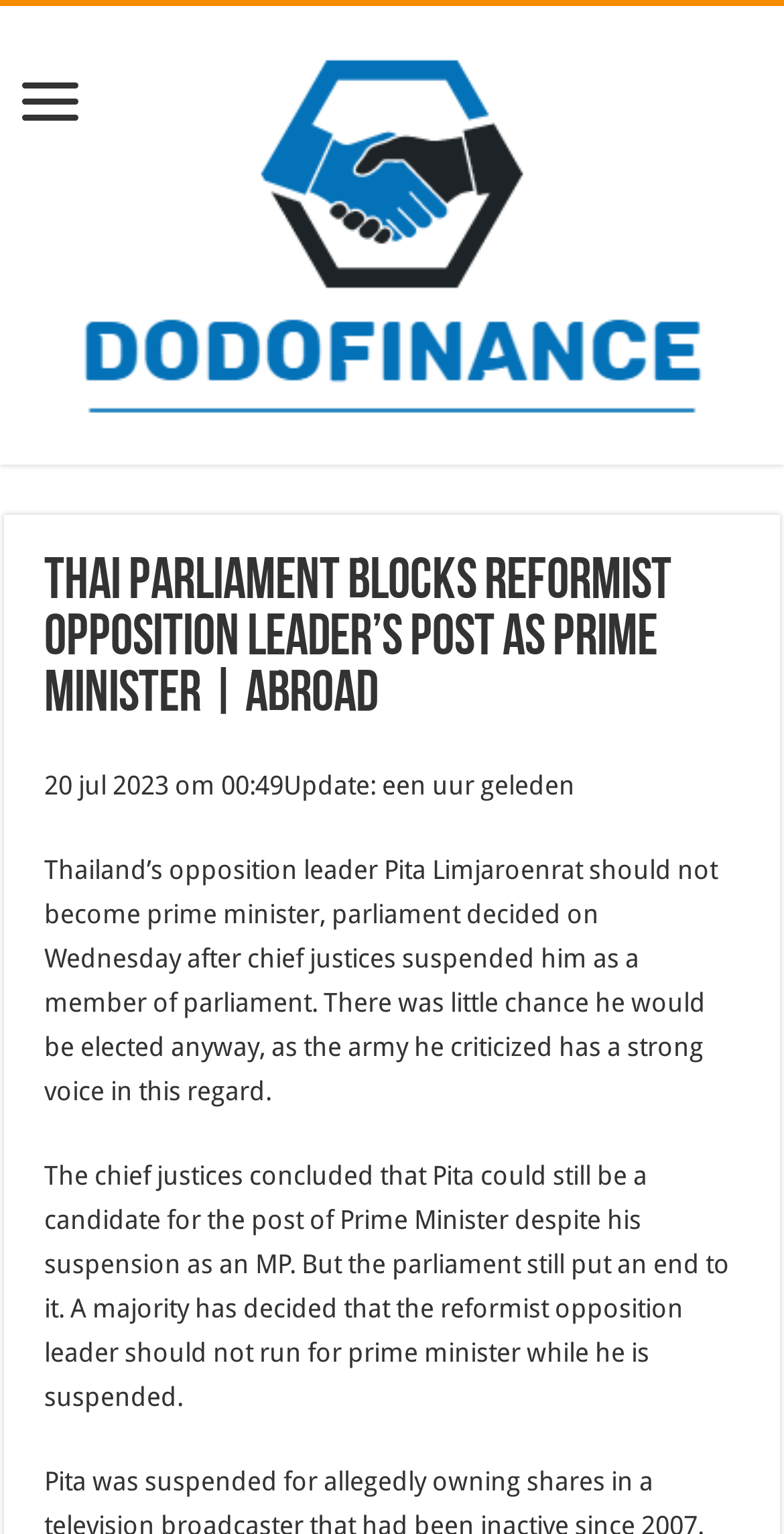Highlight the bounding box of the UI element that corresponds to this description: "title="DodoFinance"".

[0.071, 0.118, 0.929, 0.181]